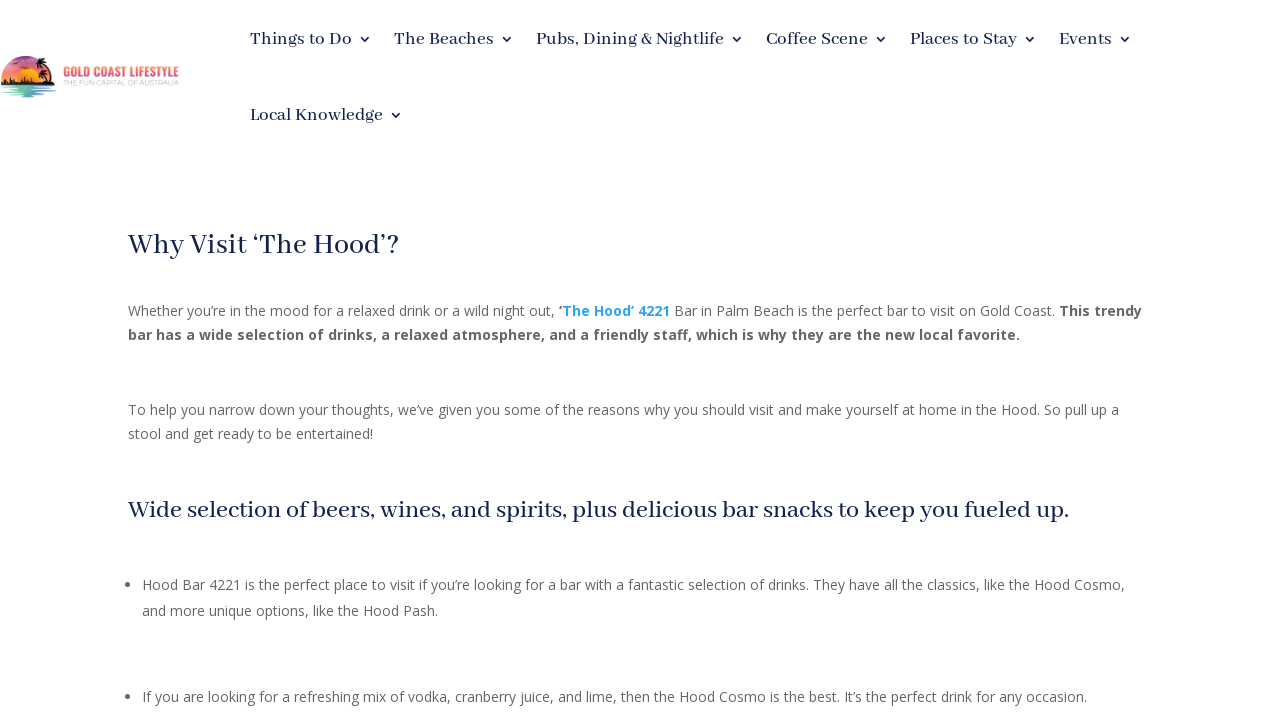Can you show the bounding box coordinates of the region to click on to complete the task described in the instruction: "Visit 'The Hood'"?

[0.439, 0.421, 0.523, 0.447]